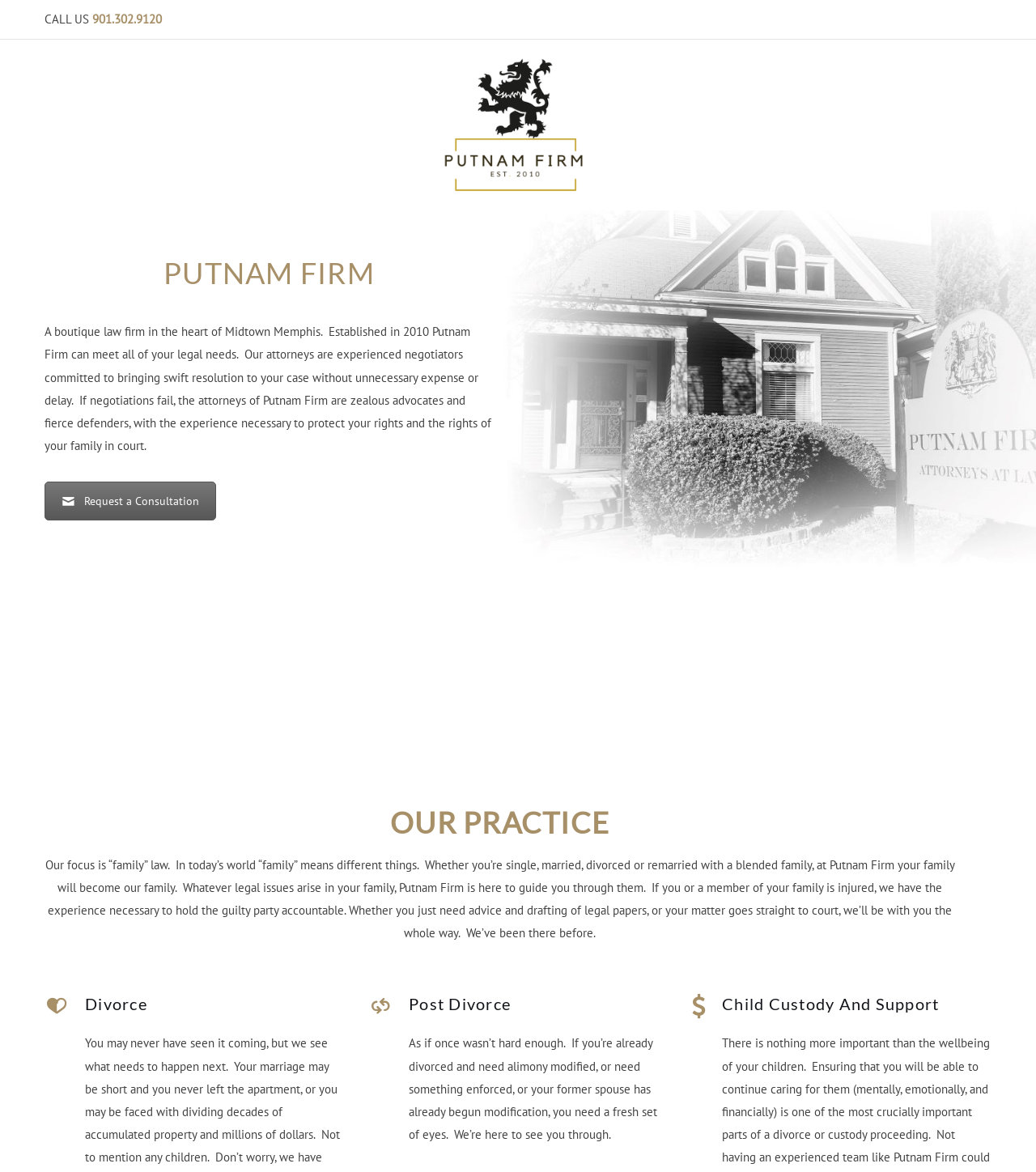What services does Putnam Firm offer?
Provide an in-depth and detailed answer to the question.

I inferred this by reading the text on the webpage, which mentions 'Request a Consultation' and also talks about the firm's attorneys being experienced negotiators and advocates who can represent clients in court.